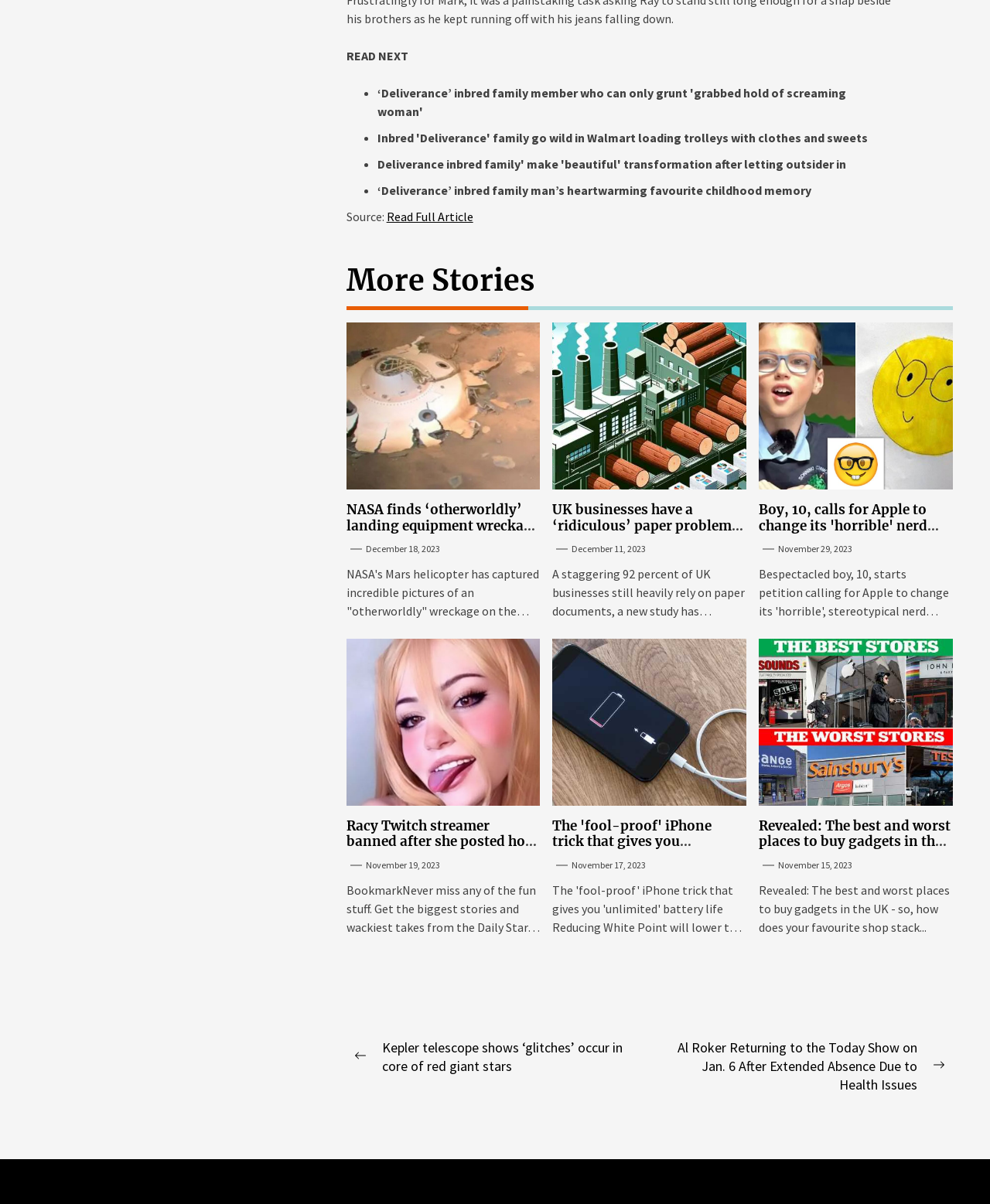What is the category of the webpage?
Please answer the question as detailed as possible based on the image.

Based on the content of the webpage, I inferred that it is a news webpage, as it contains multiple articles with headings and brief descriptions, and the topics seem to be related to current events.